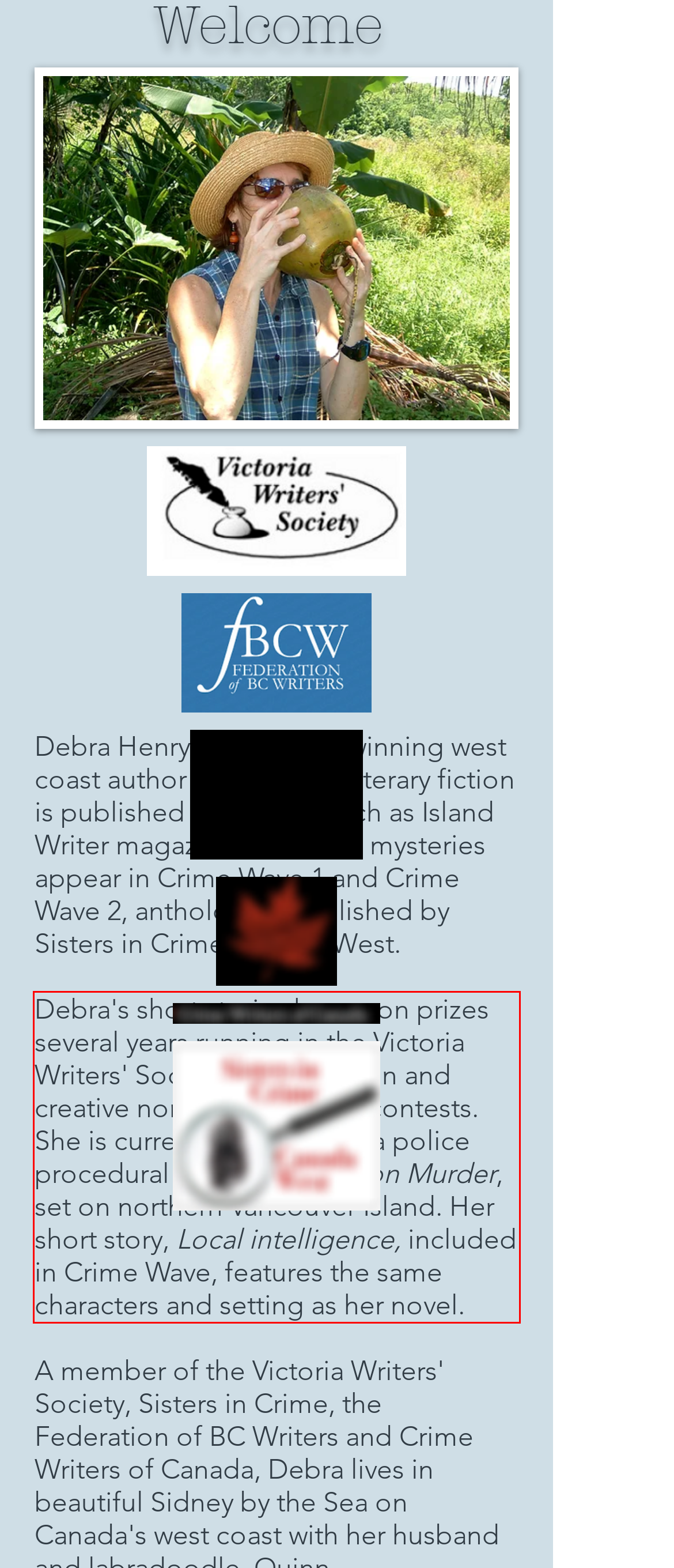Observe the screenshot of the webpage that includes a red rectangle bounding box. Conduct OCR on the content inside this red bounding box and generate the text.

Debra's short stories have won prizes several years running in the Victoria Writers' Society annual fiction and creative non-fiction writing contests. She is currently working on a police procedural novel, Hooked on Murder, set on northern Vancouver Island. Her short story, Local intelligence, included in Crime Wave, features the same characters and setting as her novel.